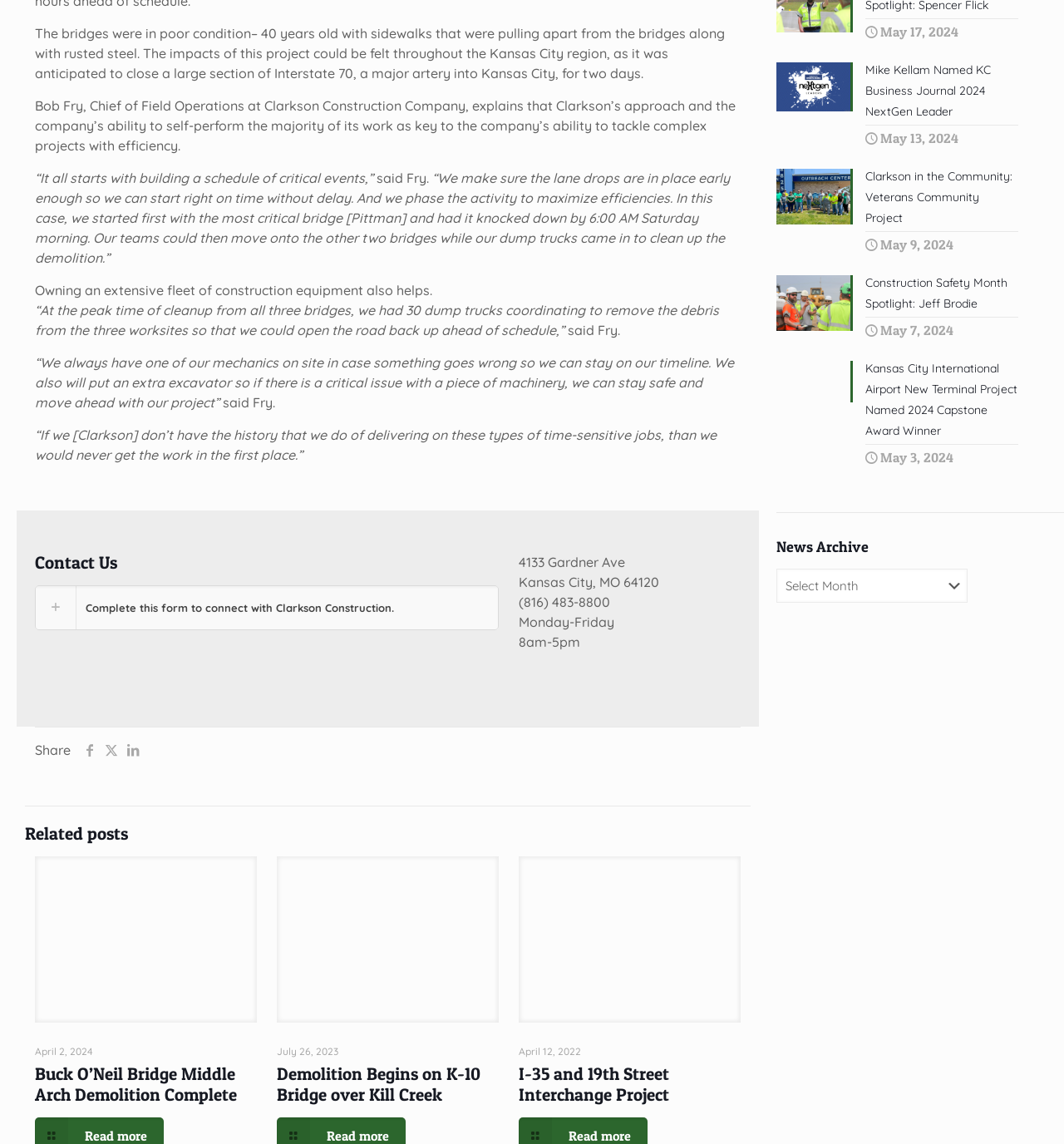From the webpage screenshot, predict the bounding box coordinates (top-left x, top-left y, bottom-right x, bottom-right y) for the UI element described here: .path{fill:none;stroke:#333;stroke-miterlimit:10;stroke-width:1.5px;}

[0.033, 0.894, 0.137, 0.937]